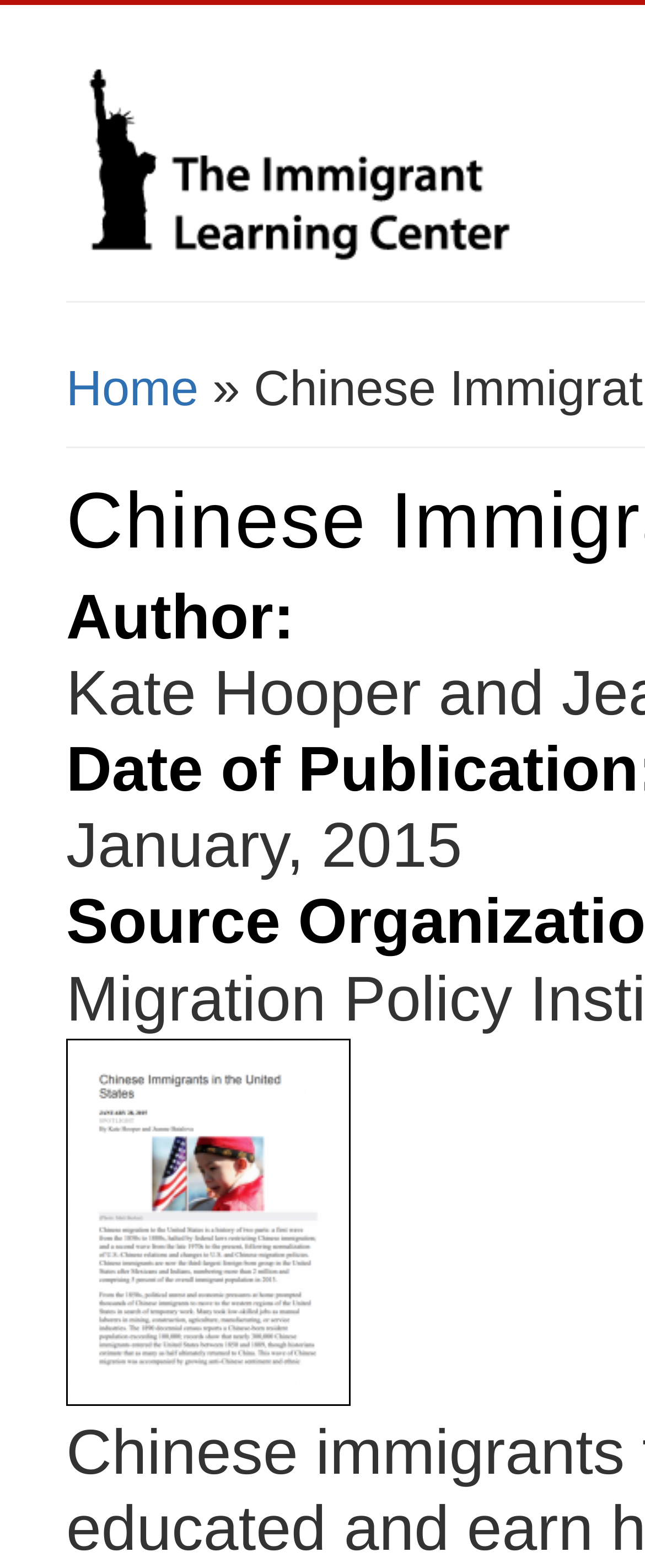Provide an in-depth caption for the elements present on the webpage.

The webpage is about Chinese Immigration in the United States, as indicated by the title. At the top left of the page, there is a navigation section with a "Home" link accompanied by a "Home" image. Below the image, there is a heading "You are here". 

To the right of the "You are here" heading, there is another "Home" link. Further down, there is a section with author information, labeled as "Author:", and a publication date "January, 2015". At the bottom right of this section, there is an empty link.